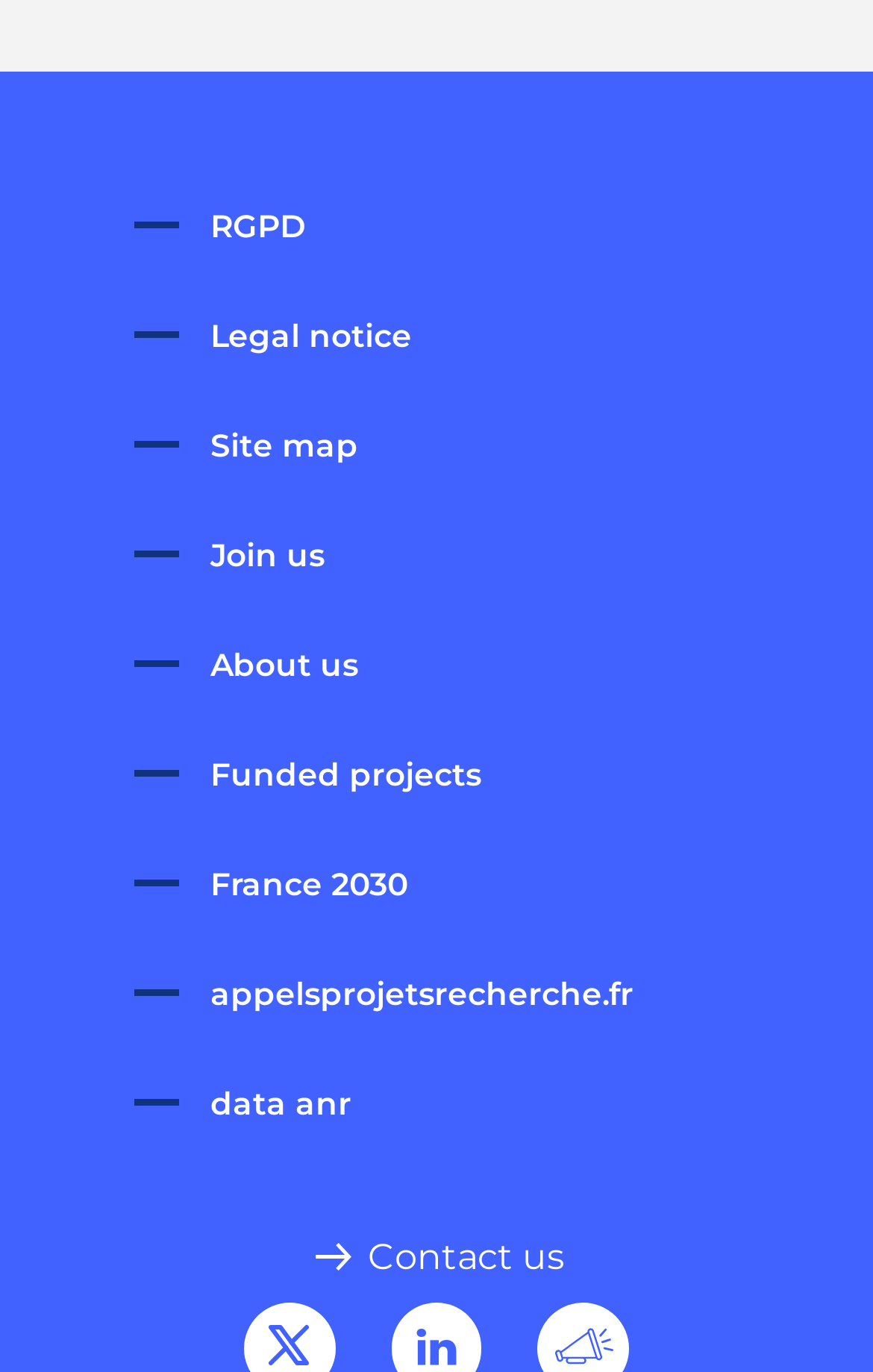Look at the image and answer the question in detail:
What is the last link in the footer?

I looked at the footer section and found the last link, which is represented by the icon '' and has the text 'Contact us'.